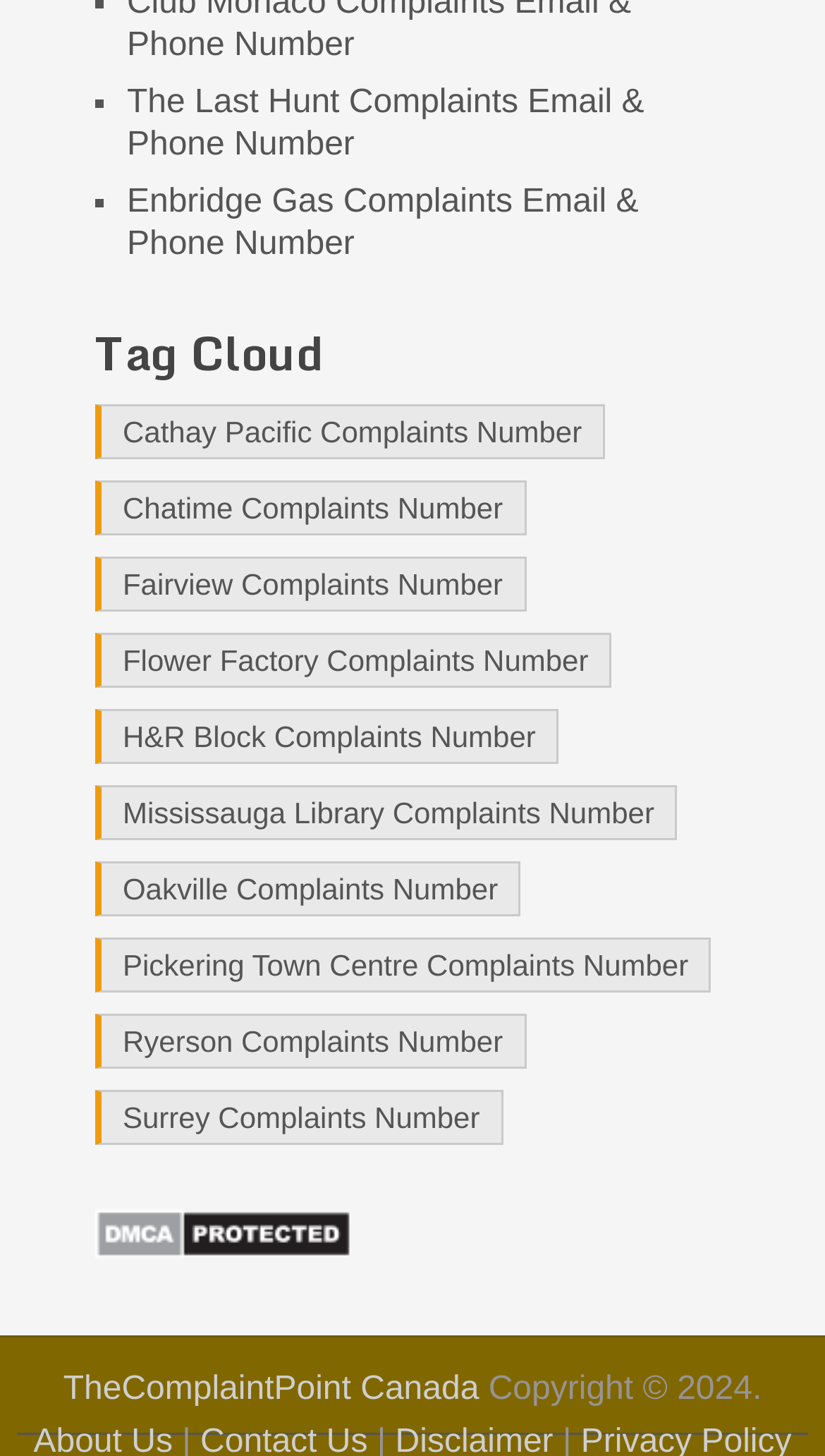Determine the coordinates of the bounding box for the clickable area needed to execute this instruction: "View DMCA.com Protection Status".

[0.115, 0.847, 0.426, 0.871]